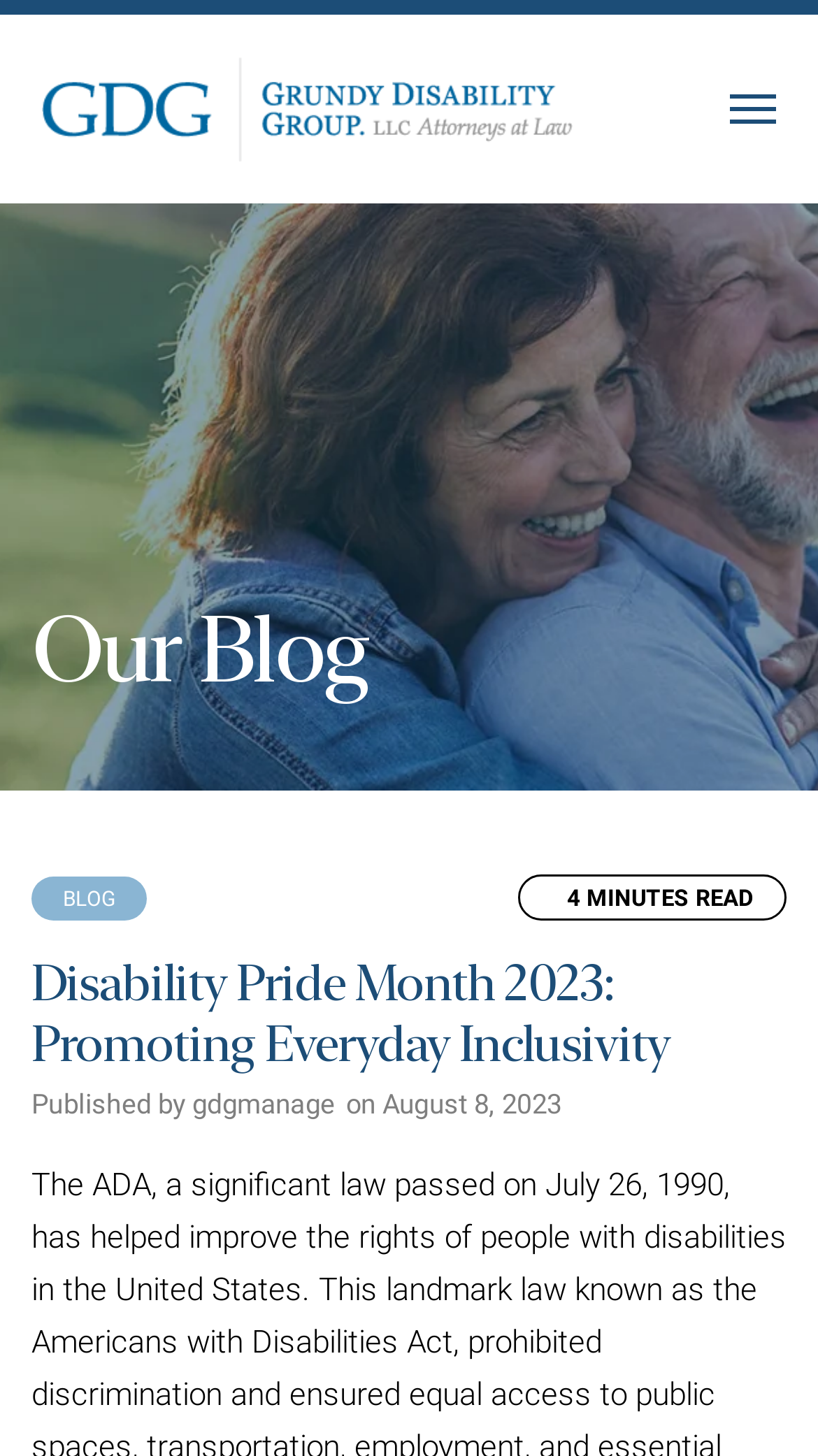Describe the webpage meticulously, covering all significant aspects.

The webpage is about Disability Pride Month 2023, with a focus on promoting everyday inclusivity. At the top left corner, there is a link to "Skip to content" and a logo of "gdg" with an image. To the right of the logo, there is a button to "Toggle navigation". 

Below these elements, there is a heading that reads "Our Blog". Under this heading, there is a link to "BLOG" on the left, and a text that indicates the reading time of 4 minutes on the right. 

Further down, there is a main heading that repeats the title "Disability Pride Month 2023: Promoting Everyday Inclusivity". Below this heading, there is a text that indicates the author, "Published by gdgmanage", on the left, and a timestamp that shows the publication date, "on August 8, 2023", on the right.